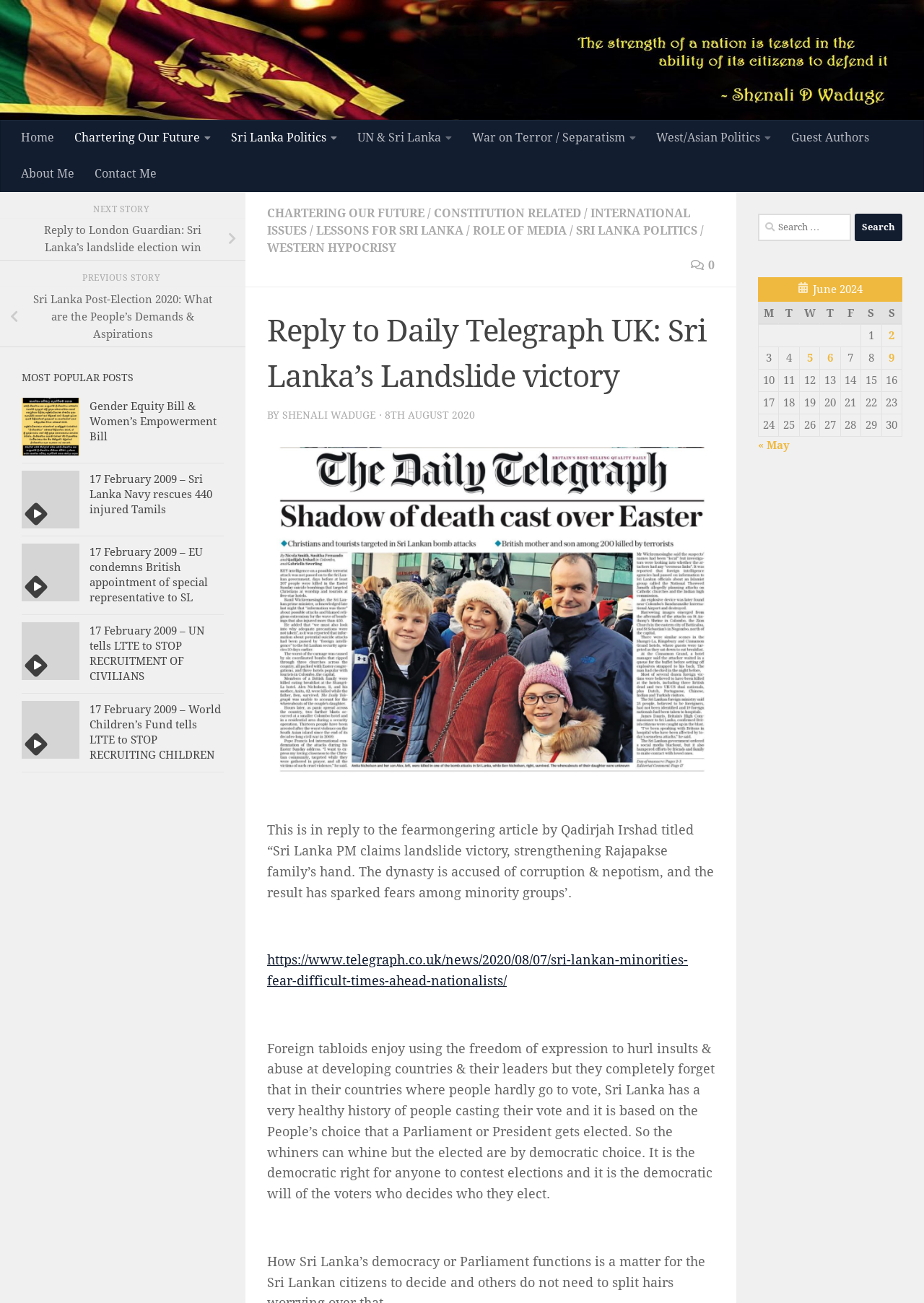Please find and report the primary heading text from the webpage.

Reply to Daily Telegraph UK: Sri Lanka’s Landslide victory